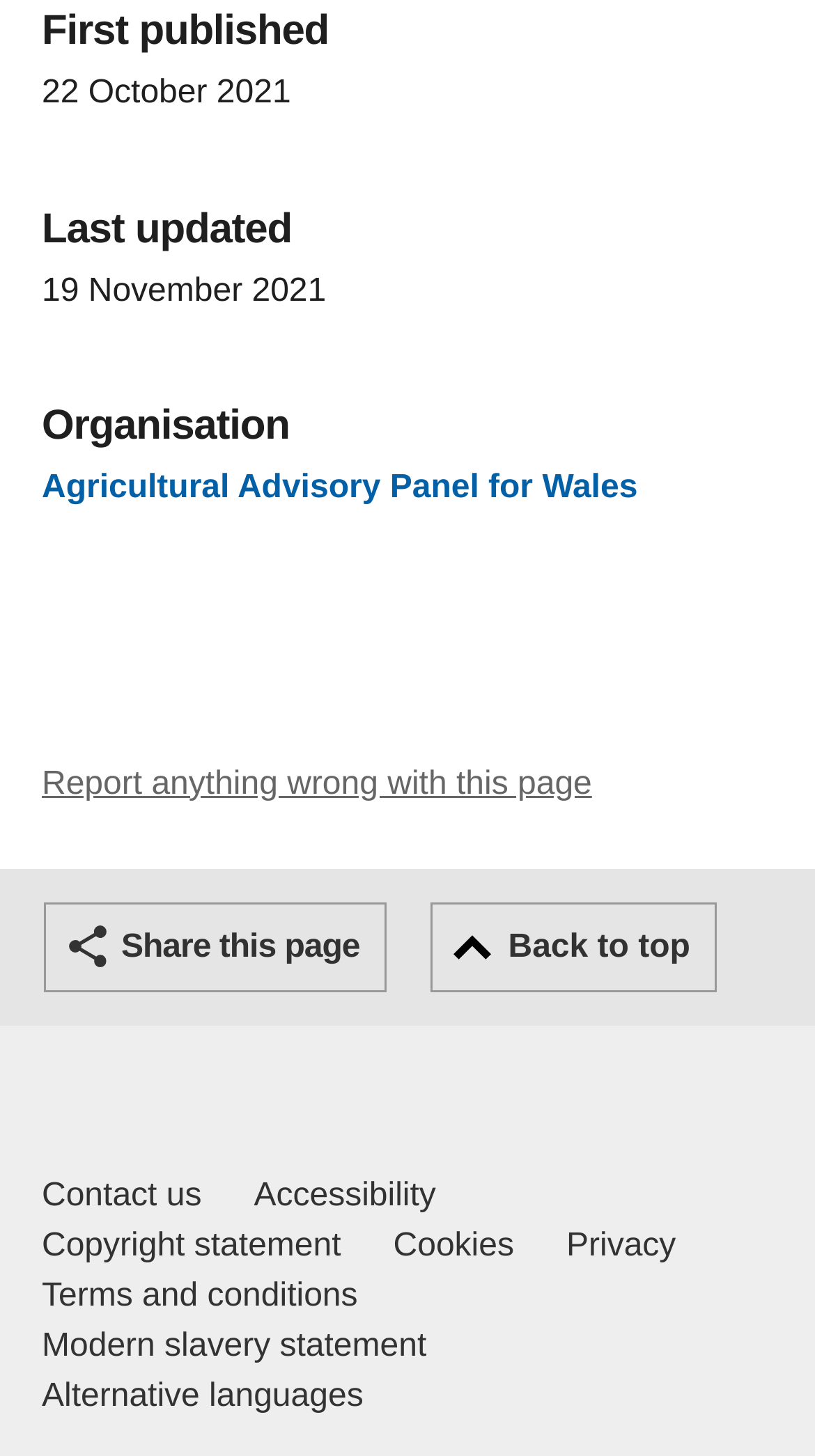Given the description of the UI element: "Agricultural Advisory Panel for Wales", predict the bounding box coordinates in the form of [left, top, right, bottom], with each value being a float between 0 and 1.

[0.051, 0.323, 0.782, 0.347]